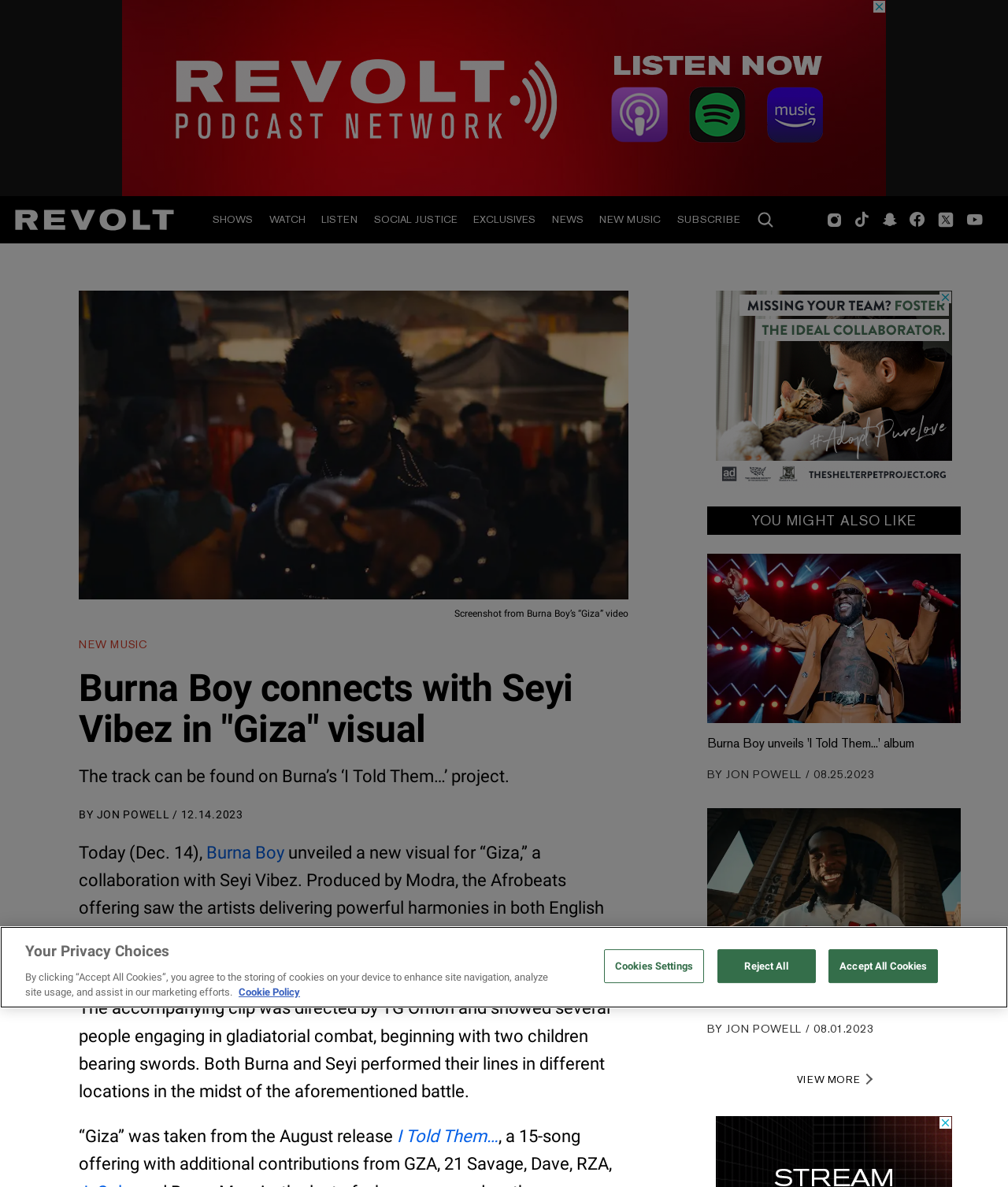Please respond to the question with a concise word or phrase:
What is the name of the project that 'Giza' is taken from?

I Told Them…